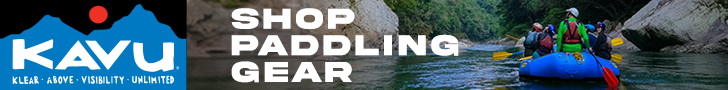What is the tone of the advertisement? Based on the image, give a response in one word or a short phrase.

Inviting